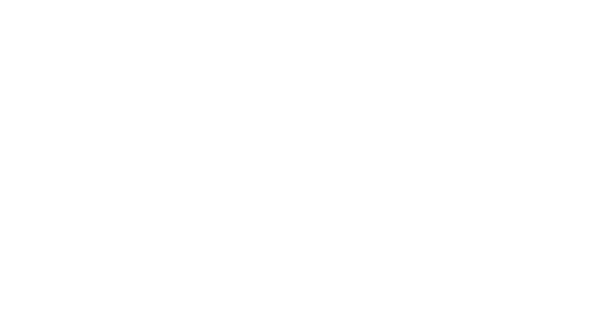Provide a comprehensive description of the image.

The image showcases a detailed diagram representing the concept of "ConsciousNFT." This innovative project focuses on leveraging AI tools to enhance NFT creations, allowing each digital token to possess unique personalities, backstories, and narratives. It lays out a framework where NFT art transcends static representations, evolving into dynamic interactive characters. The diagram emphasizes the project's goal of fostering engagement through challenges, quests, and communal storytelling, empowering users to mint narratives onto the blockchain. This visual serves as a testament to the potential of merging art with technology, ultimately transforming NFTs into sentient digital personas that thrive in both digital and metaverse communities.